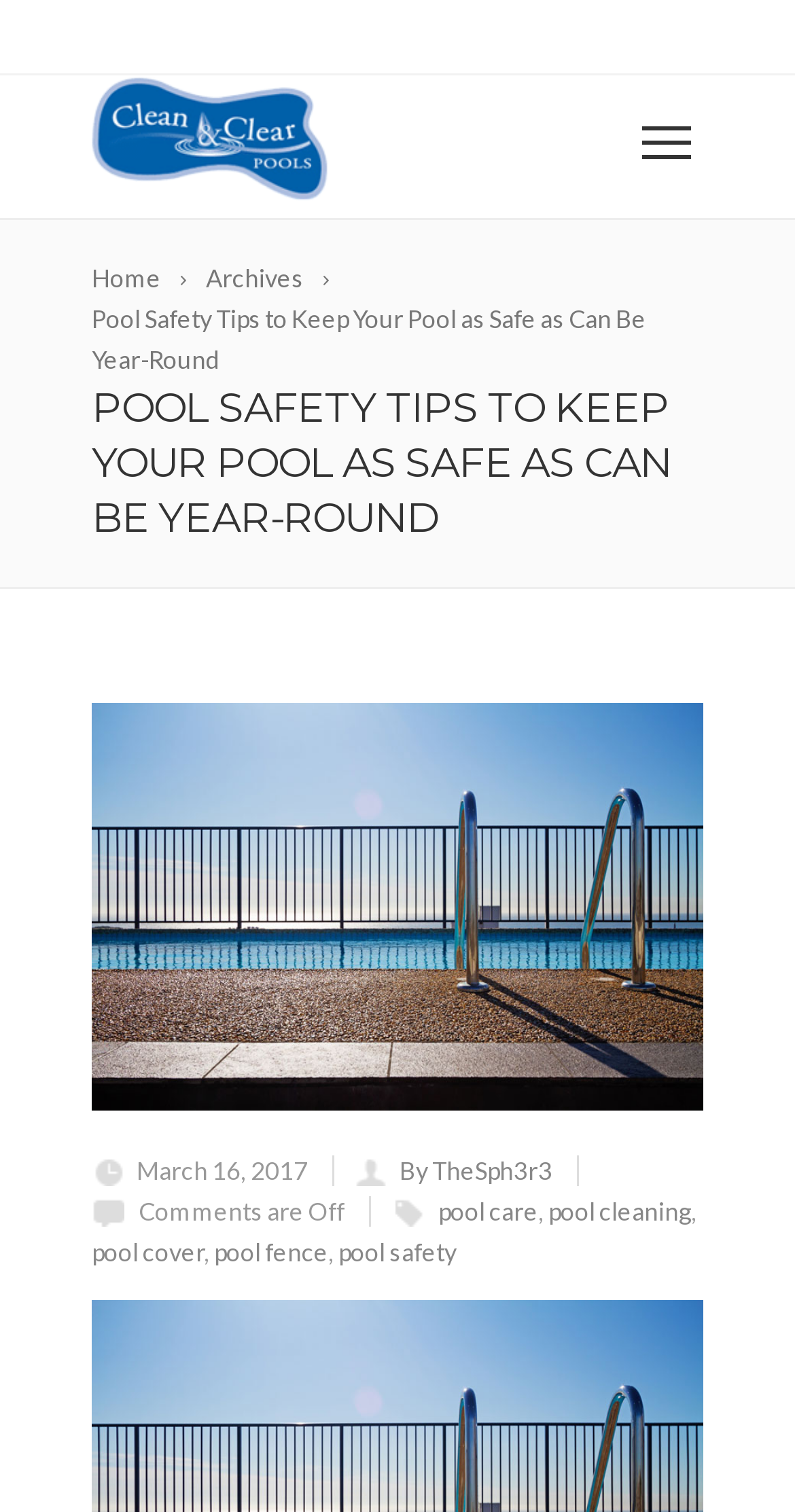Extract the bounding box coordinates for the UI element described as: "Archives".

[0.259, 0.171, 0.423, 0.198]